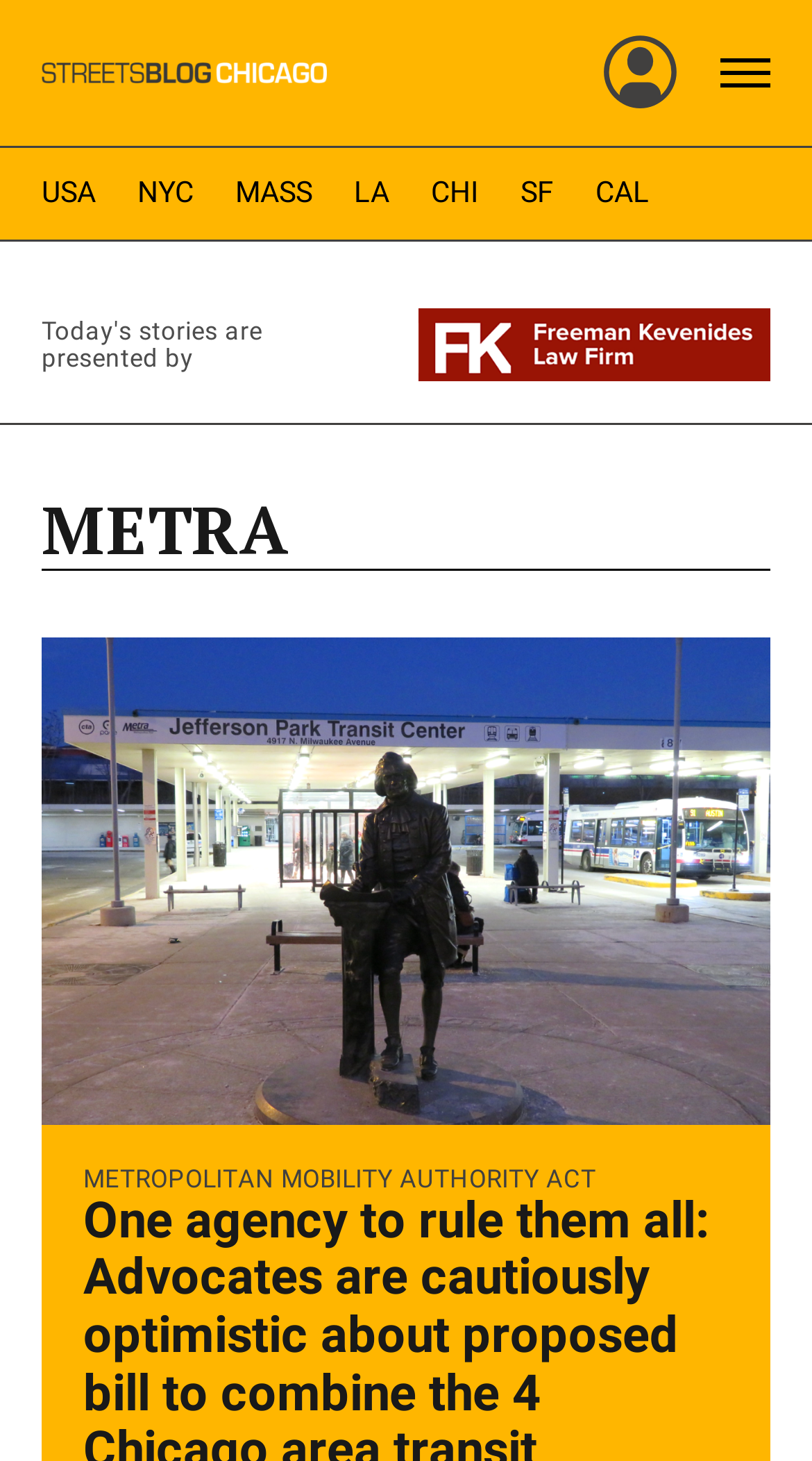What is the text of the first link? Based on the image, give a response in one word or a short phrase.

Streetsblog Chicago home